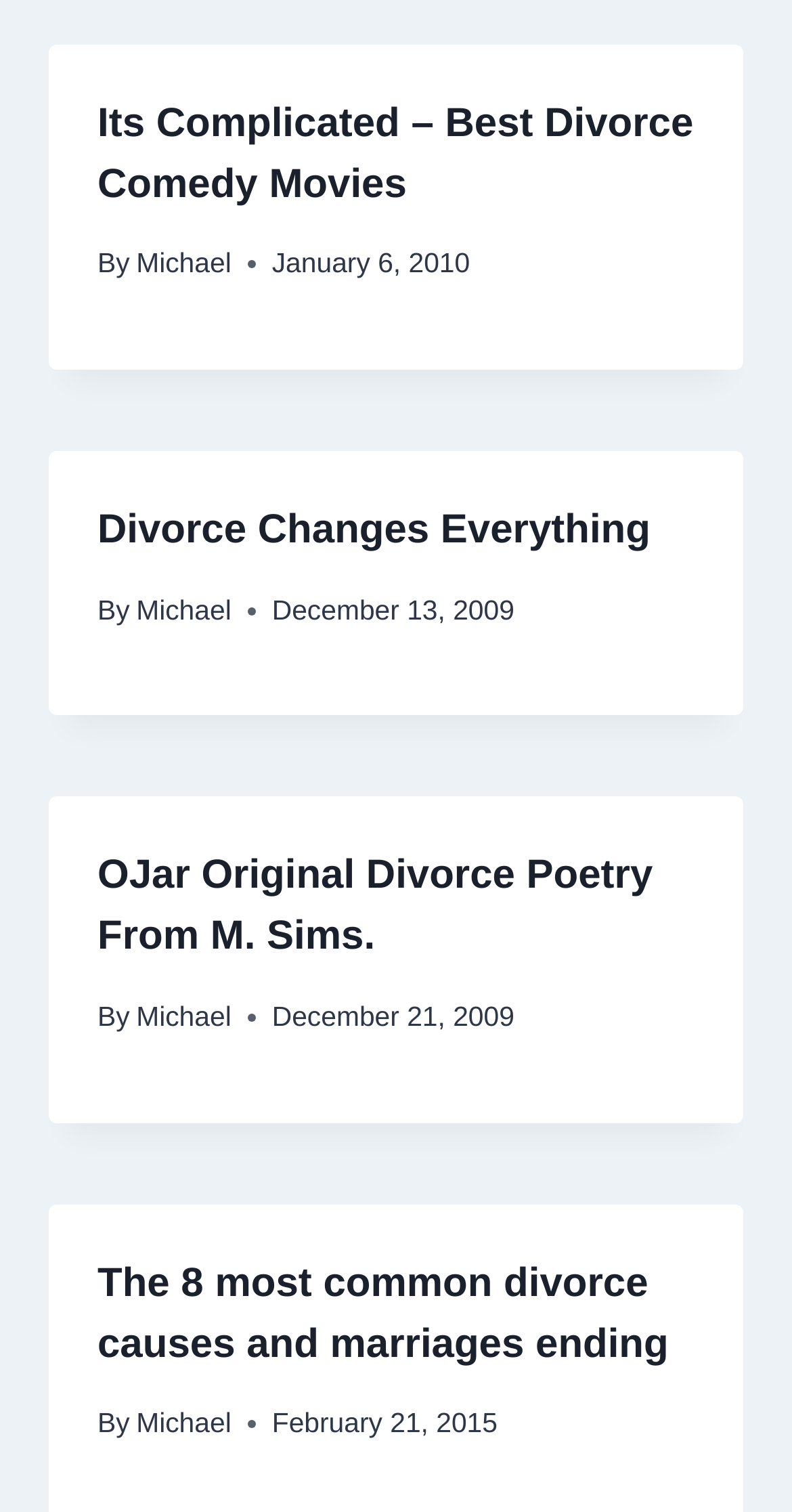Determine the bounding box coordinates of the UI element that matches the following description: "Michael". The coordinates should be four float numbers between 0 and 1 in the format [left, top, right, bottom].

[0.172, 0.932, 0.292, 0.952]